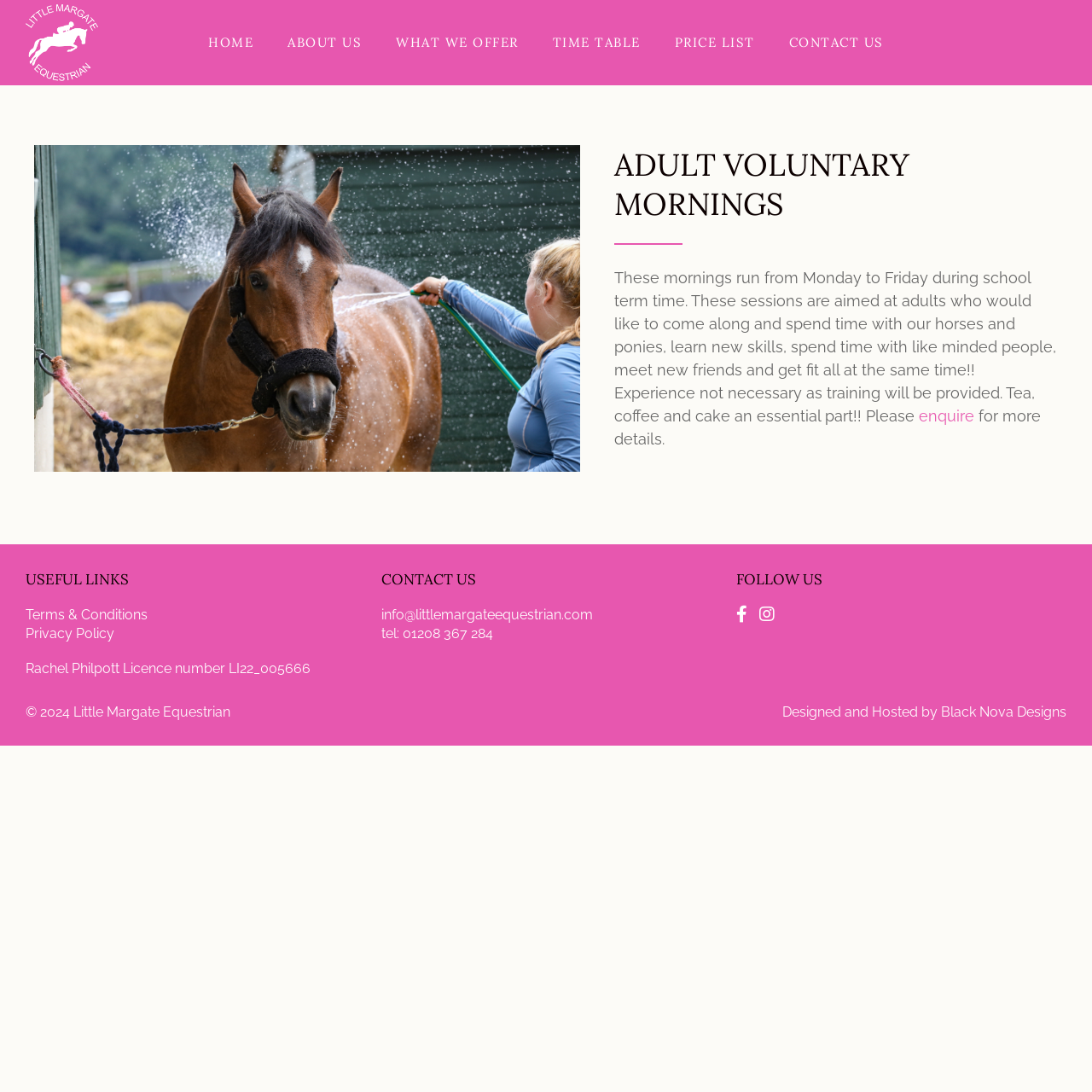Please reply with a single word or brief phrase to the question: 
What is the email address of the equestrian center?

info@littlemargateequestrian.com